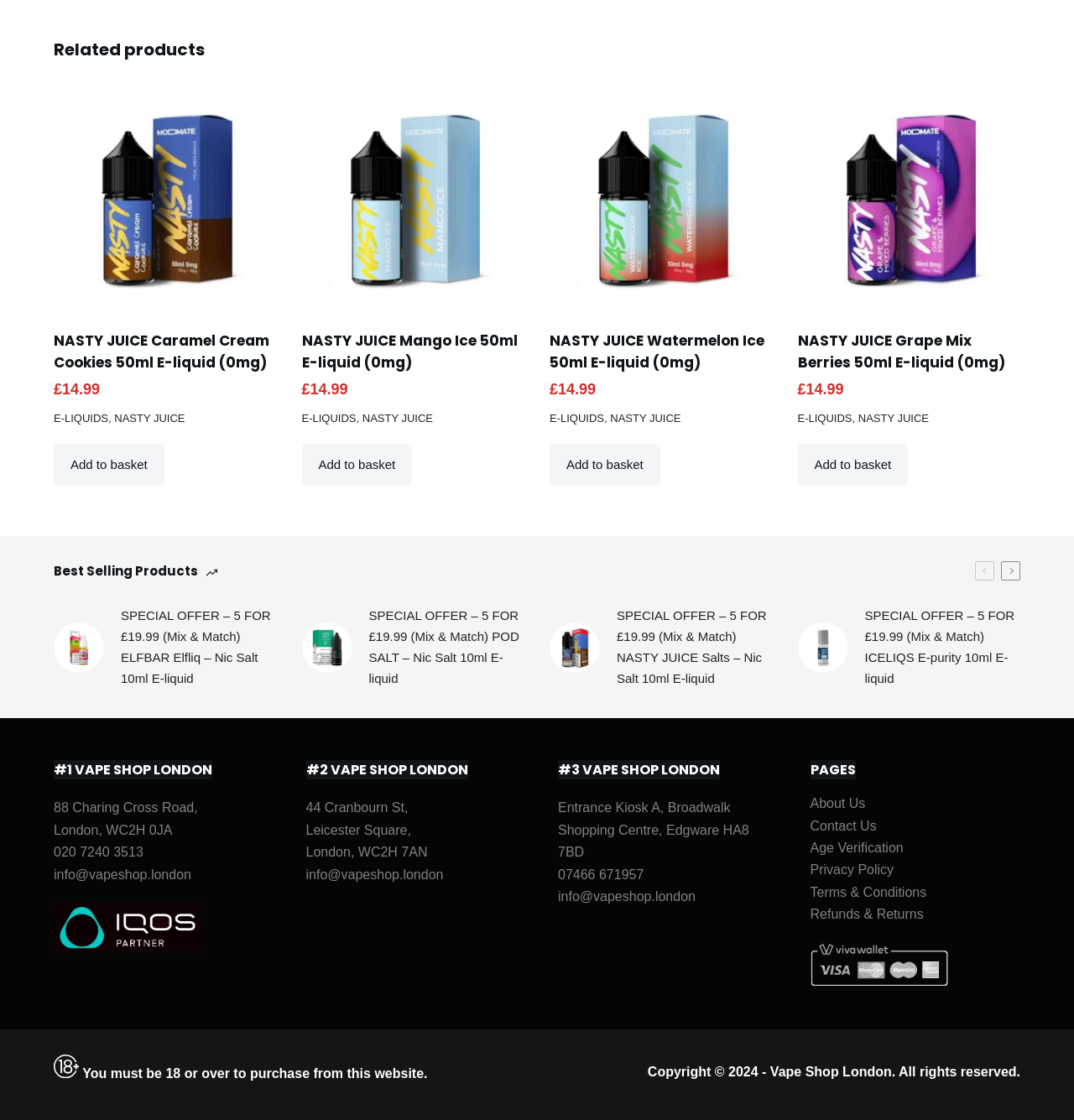Provide the bounding box coordinates, formatted as (top-left x, top-left y, bottom-right x, bottom-right y), with all values being floating point numbers between 0 and 1. Identify the bounding box of the UI element that matches the description: Add to basket

[0.05, 0.397, 0.153, 0.434]